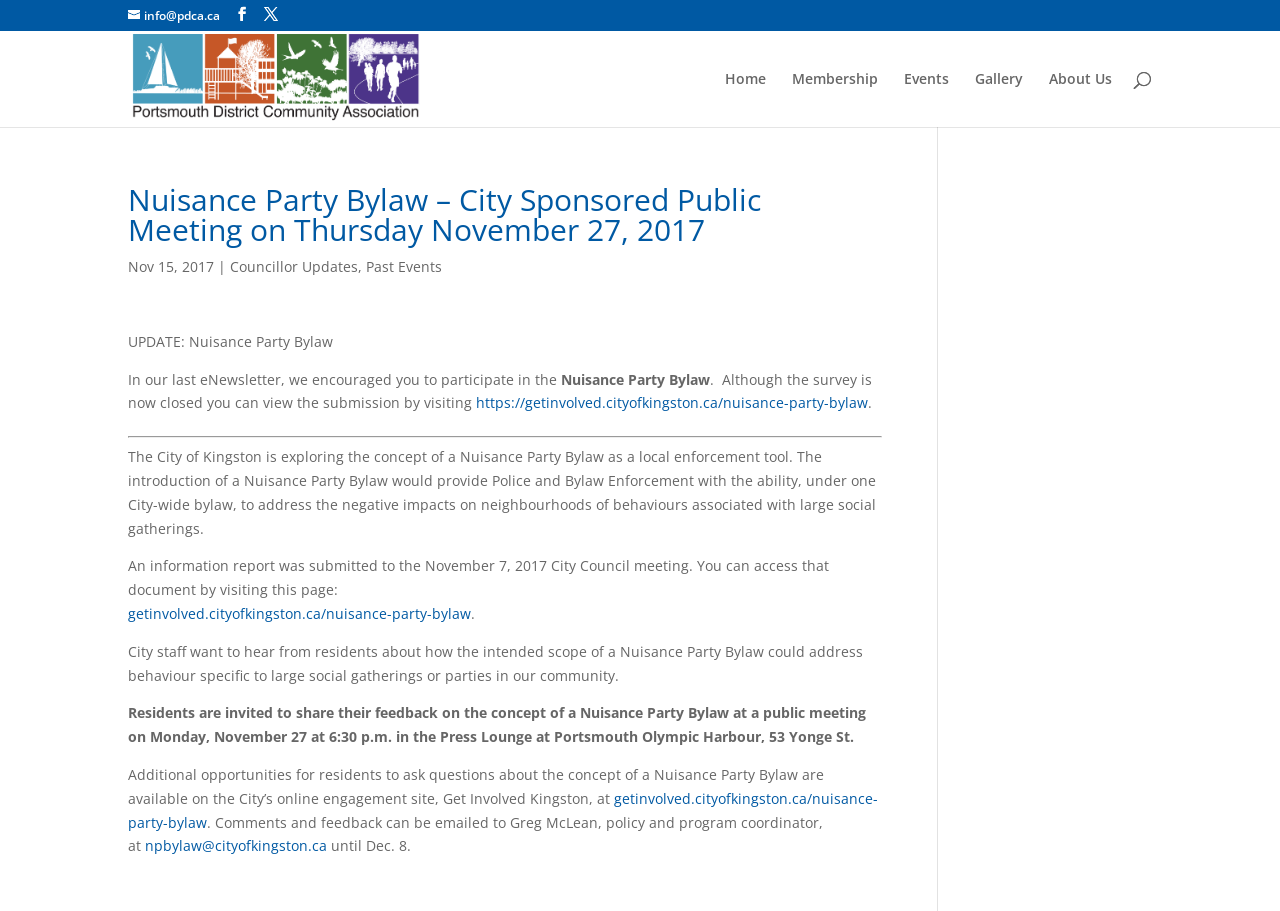Determine the bounding box for the UI element that matches this description: "alt="Portsmouth District Community Association"".

[0.103, 0.074, 0.328, 0.095]